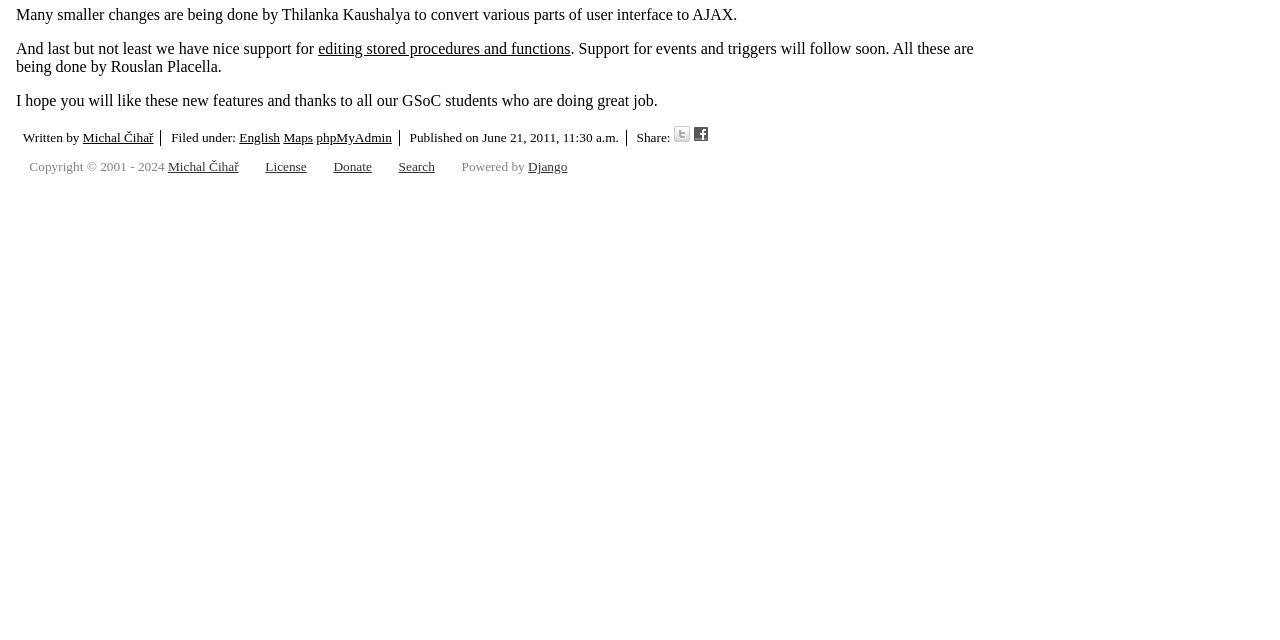Based on the element description: "editing stored procedures and functions", identify the bounding box coordinates for this UI element. The coordinates must be four float numbers between 0 and 1, listed as [left, top, right, bottom].

[0.249, 0.062, 0.446, 0.089]